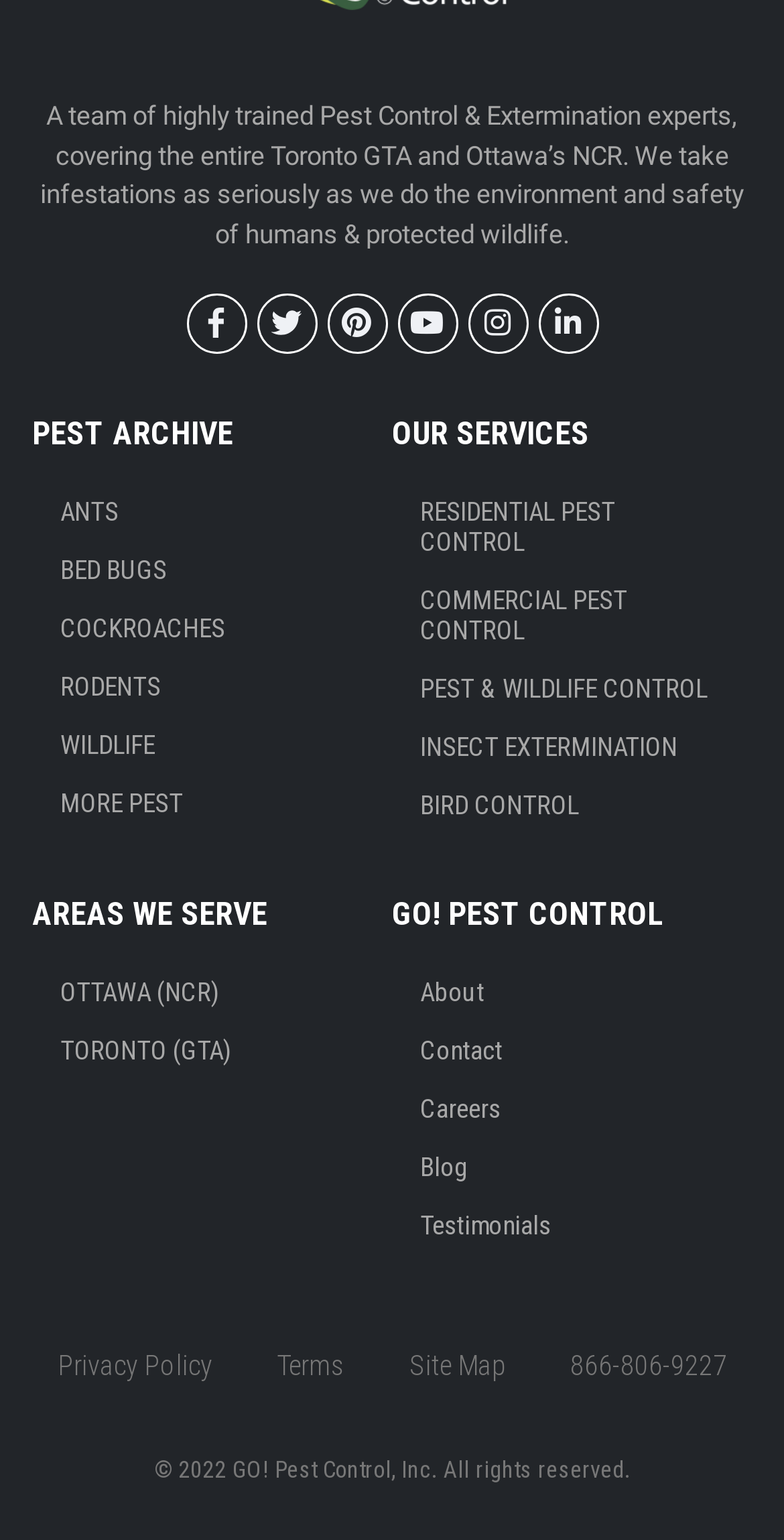Given the description 866-806-9227, predict the bounding box coordinates of the UI element. Ensure the coordinates are in the format (top-left x, top-left y, bottom-right x, bottom-right y) and all values are between 0 and 1.

[0.727, 0.856, 0.927, 0.916]